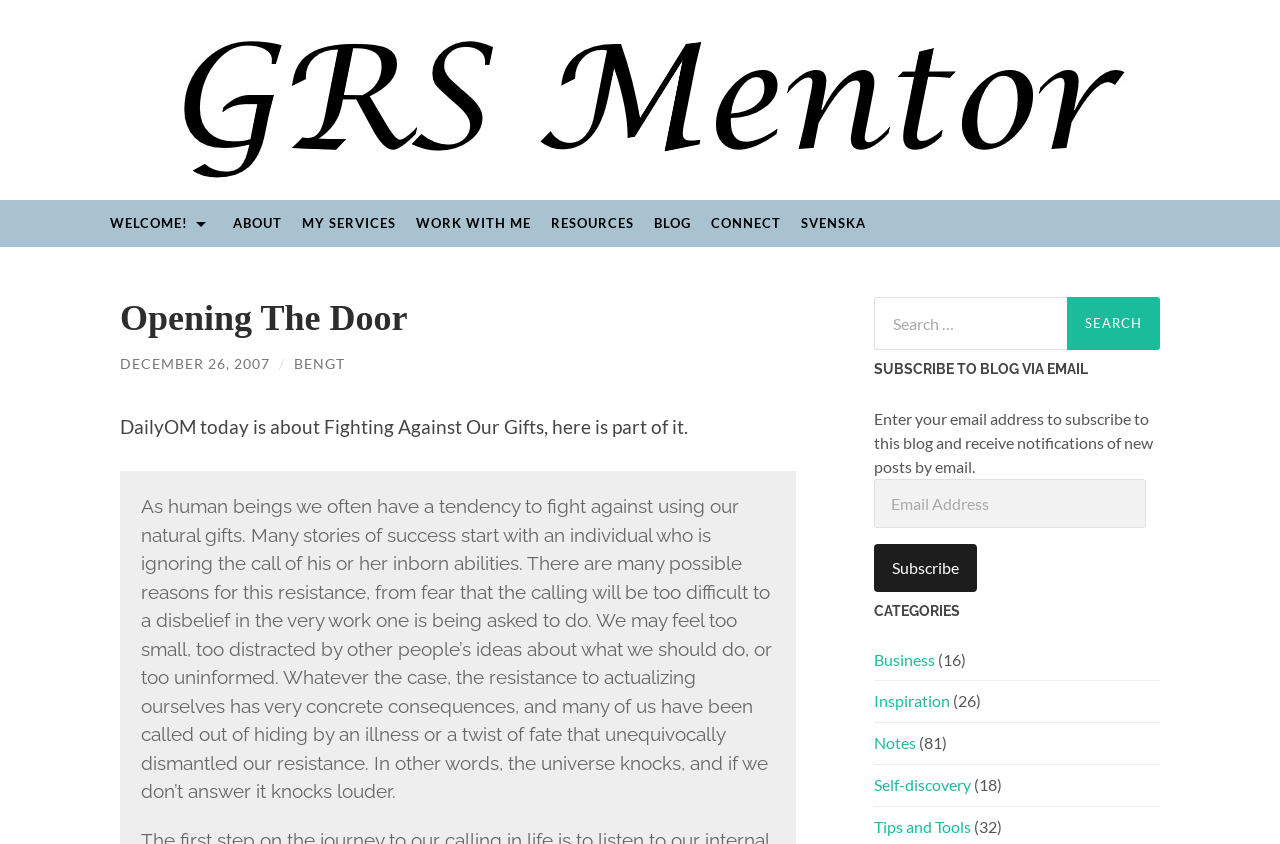Generate a comprehensive caption for the webpage you are viewing.

The webpage is a blog titled "Opening The Door" with a focus on personal growth and self-discovery. At the top, there is a navigation menu with 8 links: "WELCOME!", "ABOUT", "MY SERVICES", "WORK WITH ME", "RESOURCES", "BLOG", "CONNECT", and "SVENSKA". 

Below the navigation menu, there is a heading "Opening The Door" followed by a link to a specific blog post dated "DECEMBER 26, 2007" and the author's name "BENGT". The blog post is titled "DailyOM today is about Fighting Against Our Gifts" and it discusses how humans often resist using their natural gifts and talents. The post is a lengthy paragraph that explores the reasons behind this resistance and its consequences.

To the right of the blog post, there is a search bar with a label "Search for:" and a button labeled "SEARCH". Below the search bar, there is a section to subscribe to the blog via email, where users can enter their email address and click a "Subscribe" button.

Further down, there is a list of categories labeled "CATEGORIES" with 5 links: "Business", "Inspiration", "Notes", "Self-discovery", and "Tips and Tools", each with a number of posts in parentheses.